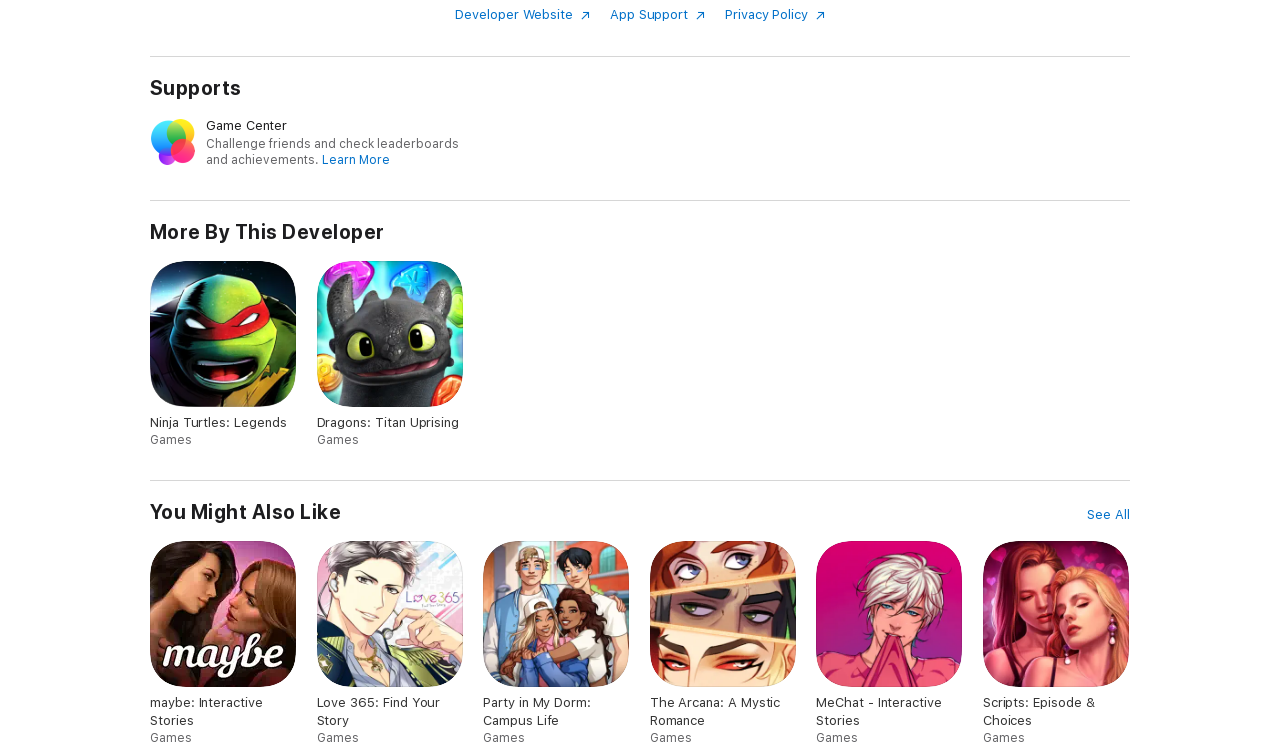Determine the bounding box coordinates for the area you should click to complete the following instruction: "Sign Up".

None